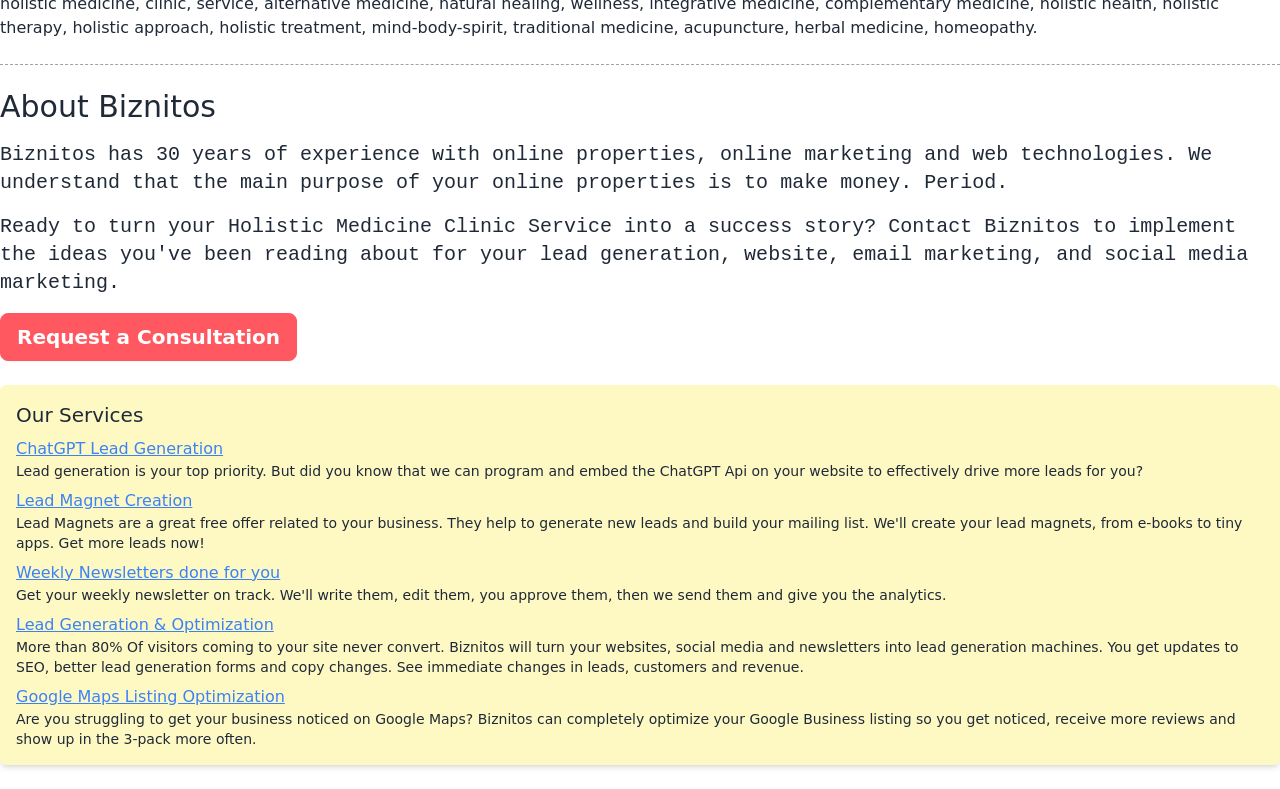How can Biznitos help with Google Maps listing?
Using the information from the image, give a concise answer in one word or a short phrase.

optimize listing